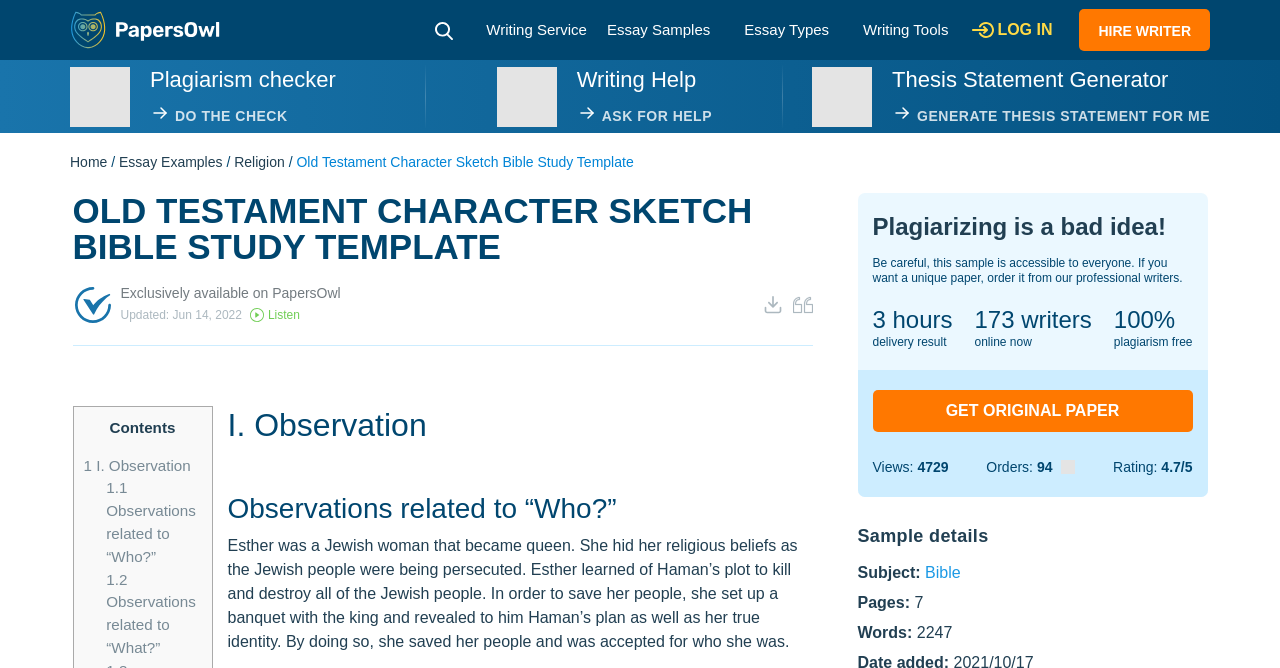Determine the main heading of the webpage and generate its text.

OLD TESTAMENT CHARACTER SKETCH BIBLE STUDY TEMPLATE